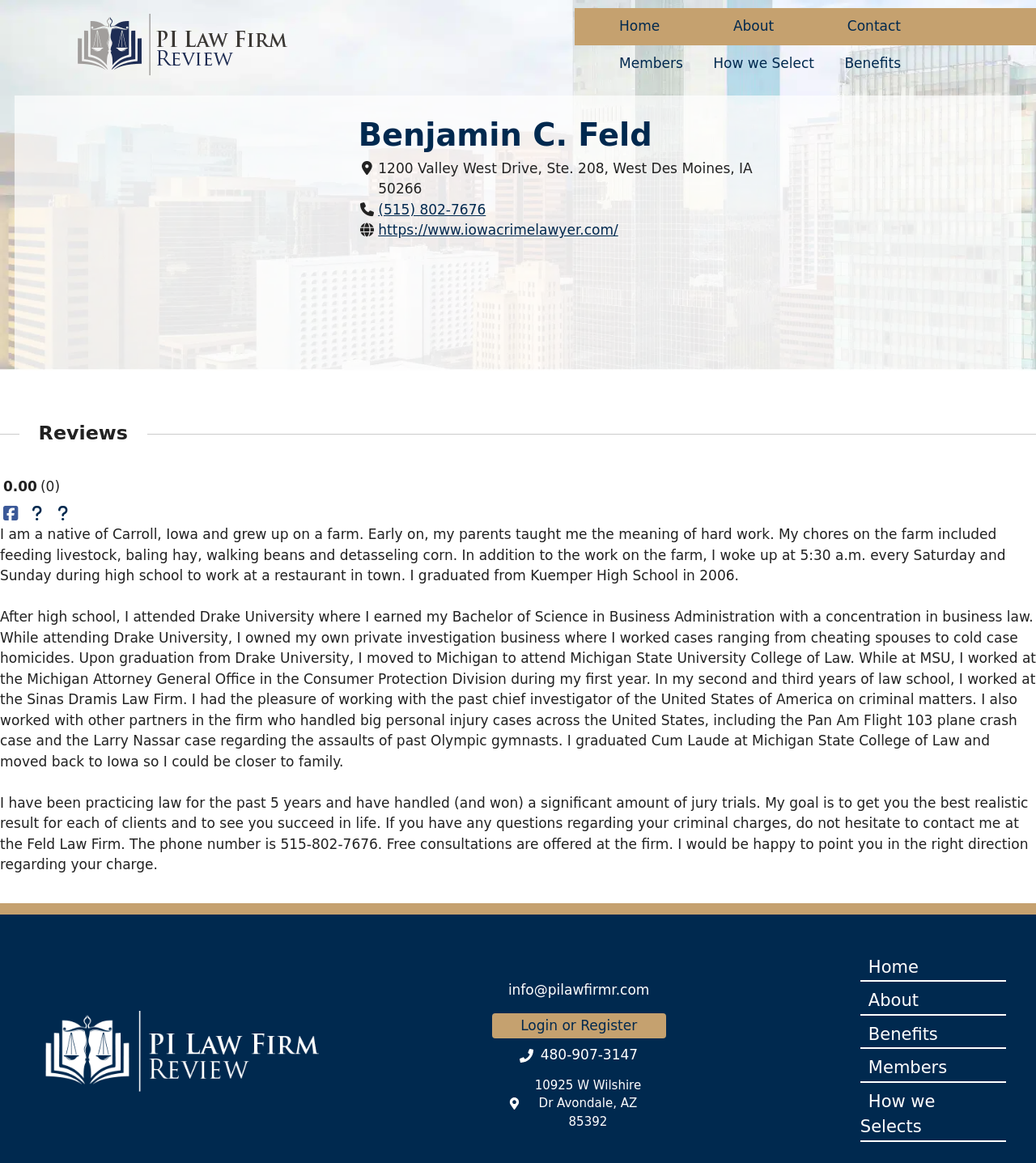Please find the bounding box for the following UI element description. Provide the coordinates in (top-left x, top-left y, bottom-right x, bottom-right y) format, with values between 0 and 1: title="Justia"

[0.025, 0.435, 0.046, 0.449]